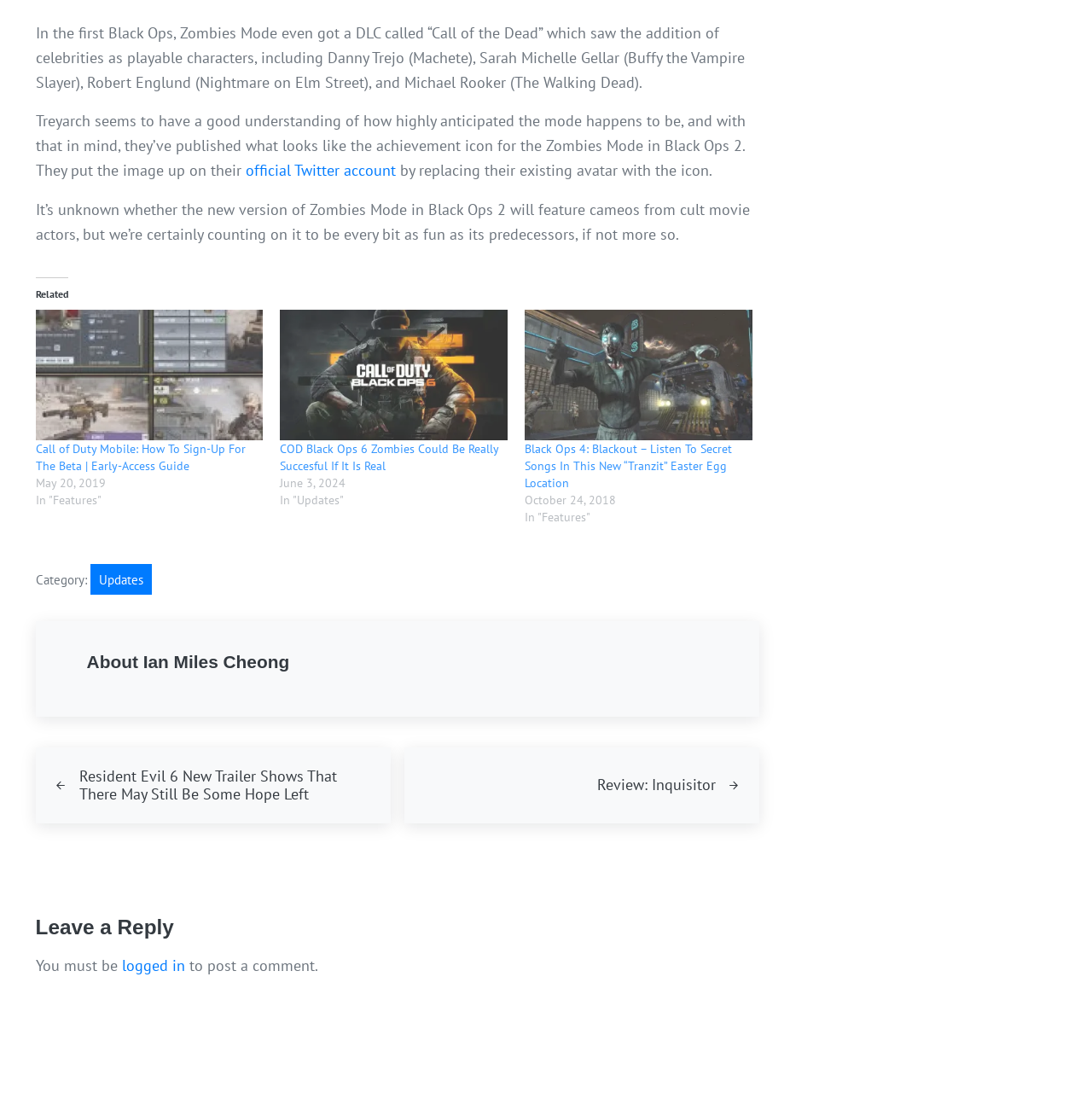Given the webpage screenshot, identify the bounding box of the UI element that matches this description: "logged in".

[0.111, 0.874, 0.169, 0.892]